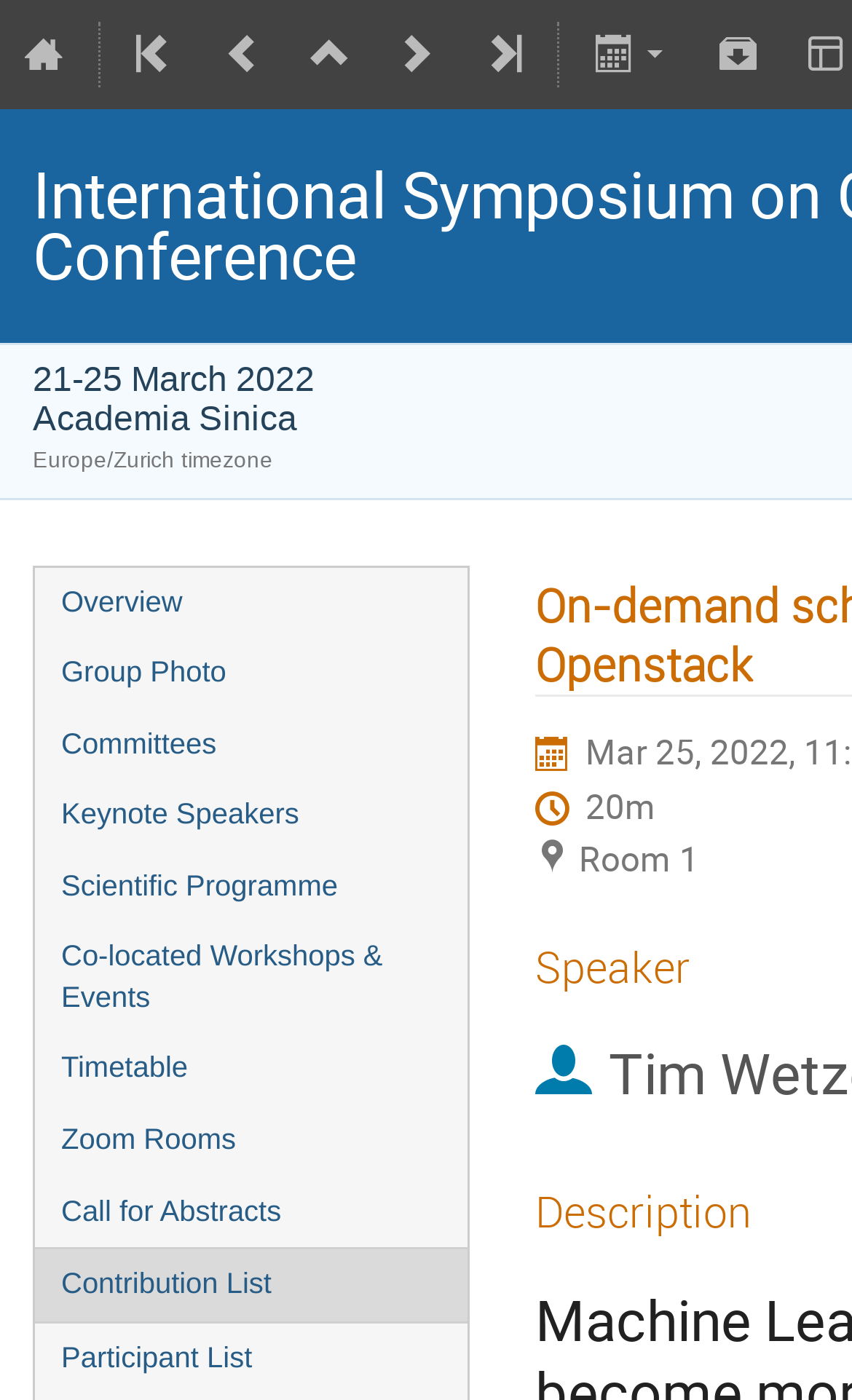Generate a comprehensive description of the webpage content.

The webpage appears to be the landing page for the International Symposium on Grids & Clouds (ISGC) 2022 Virtual Conference. At the top left corner, there are several social media links, including Facebook, Twitter, and LinkedIn, represented by their respective icons. Next to these icons, there is a "K" and an "L" link, which may represent other social media platforms or organizations.

Below these links, there is a prominent display of the conference dates, "21-25 March 2022", followed by the name "Academia Sinica" and the "Europe/Zurich timezone" indication. 

On the left side of the page, there is a navigation menu with several links, including "Overview", "Group Photo", "Committees", "Keynote Speakers", "Scientific Programme", "Co-located Workshops & Events", "Timetable", "Zoom Rooms", "Call for Abstracts", "Contribution List", and "Participant List". These links are stacked vertically, with "Overview" at the top and "Participant List" at the bottom.

On the right side of the page, there is a section with a "Duration" label, which contains the text "20m". Below this section, there is a "Room 1" label. 

At the top right corner, there is a button with a dollar sign icon, which may represent a payment or registration option. Next to this button, there is a "d" link, which may represent a download or document link.

Overall, the webpage appears to be a conference website, providing information about the event schedule, speakers, and logistics, as well as navigation options to explore different aspects of the conference.